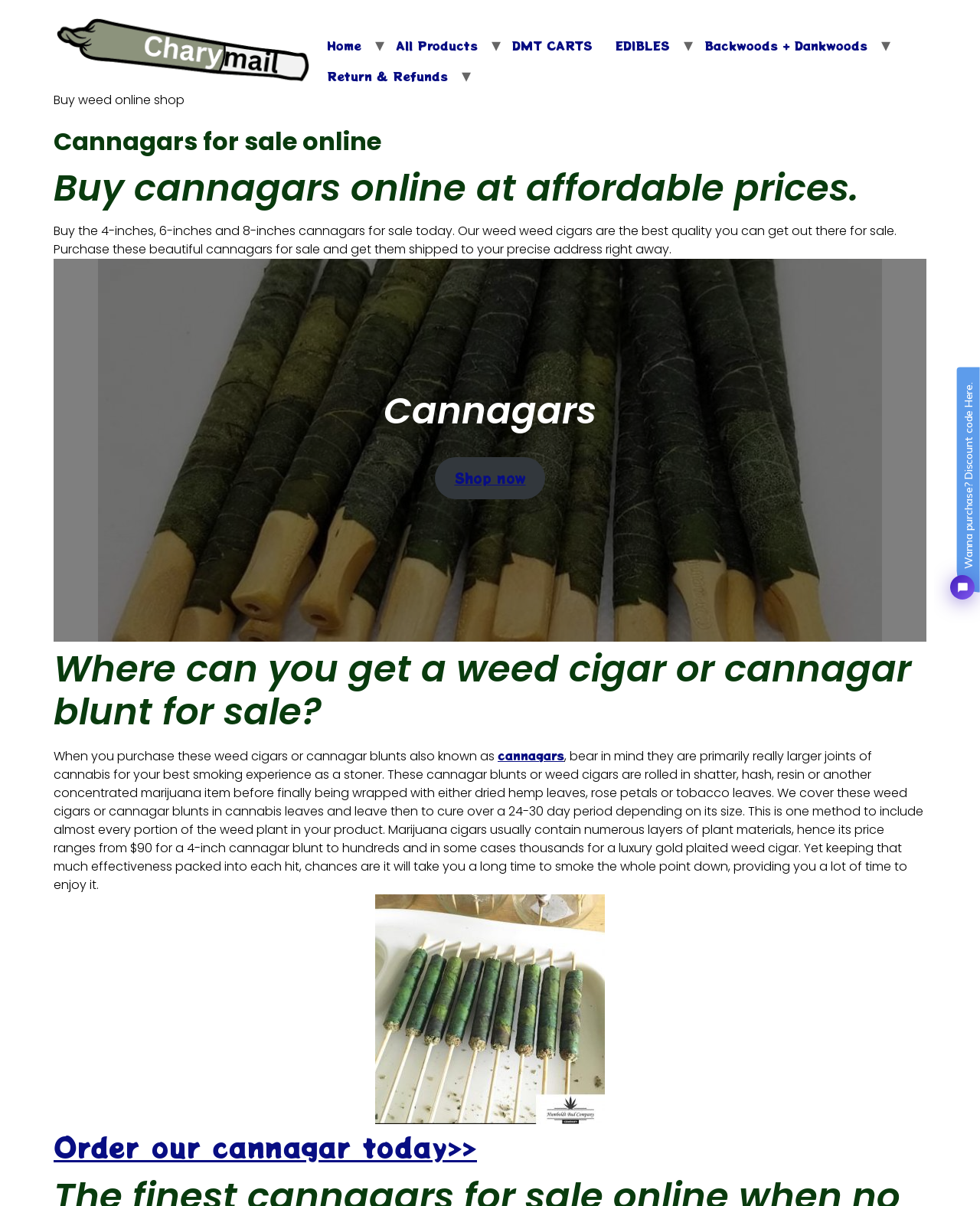What is the primary product being sold on this website?
Offer a detailed and full explanation in response to the question.

Based on the webpage content, it is clear that the website is selling cannagars, which are a type of weed cigar. The heading 'Cannagars for sale online' and the description of the product throughout the webpage confirm this.